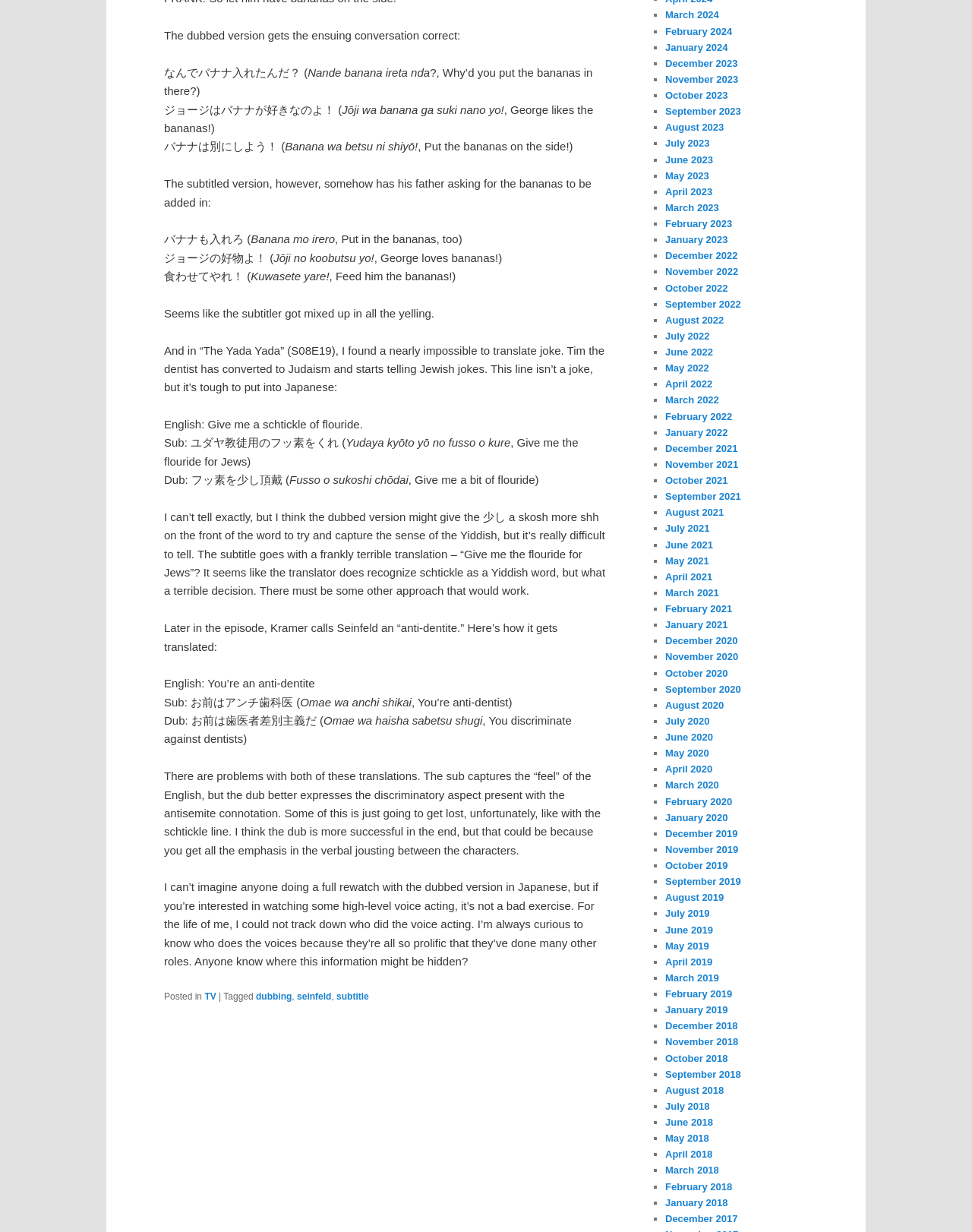Using the image as a reference, answer the following question in as much detail as possible:
What is the name of the TV show being discussed?

The TV show being discussed is Seinfeld, a popular American sitcom that originally aired from 1989 to 1998.